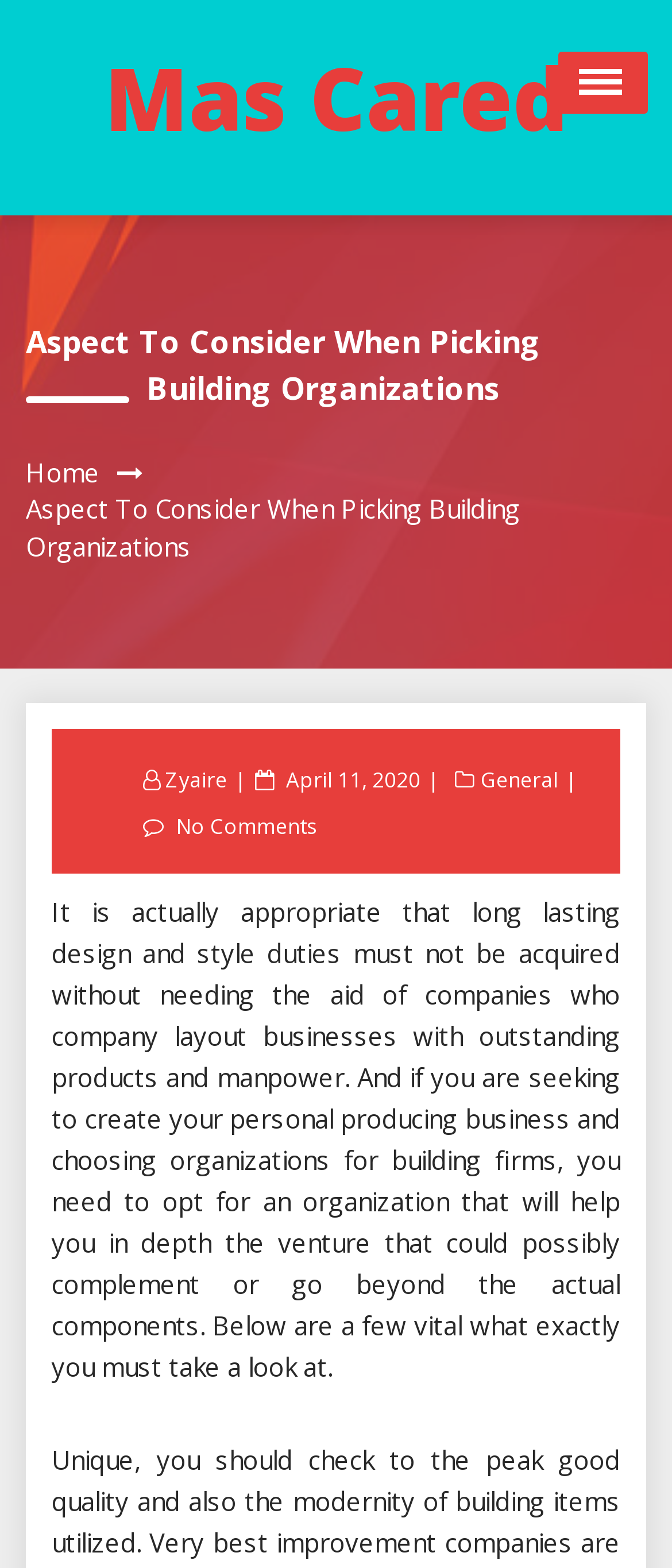Identify the bounding box coordinates of the section to be clicked to complete the task described by the following instruction: "Read the article posted on April 11, 2020". The coordinates should be four float numbers between 0 and 1, formatted as [left, top, right, bottom].

[0.415, 0.488, 0.636, 0.507]